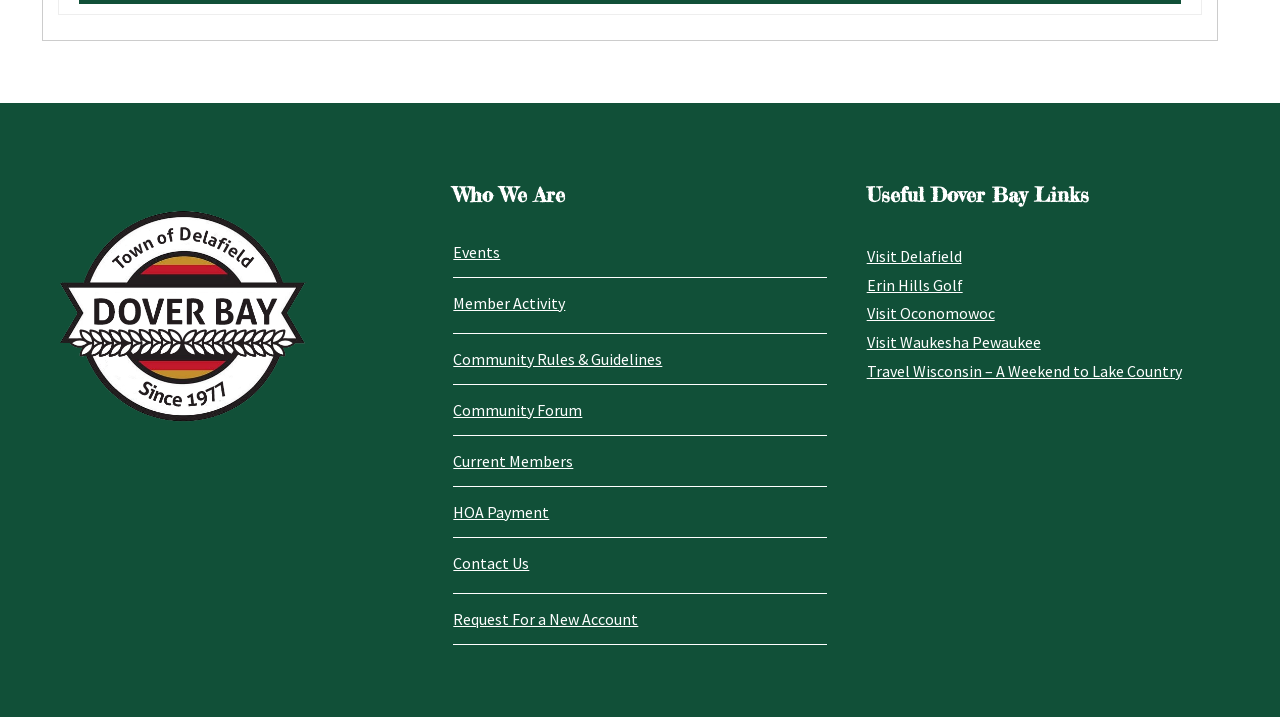Please determine the bounding box coordinates of the element to click in order to execute the following instruction: "Check current members". The coordinates should be four float numbers between 0 and 1, specified as [left, top, right, bottom].

[0.354, 0.629, 0.448, 0.657]